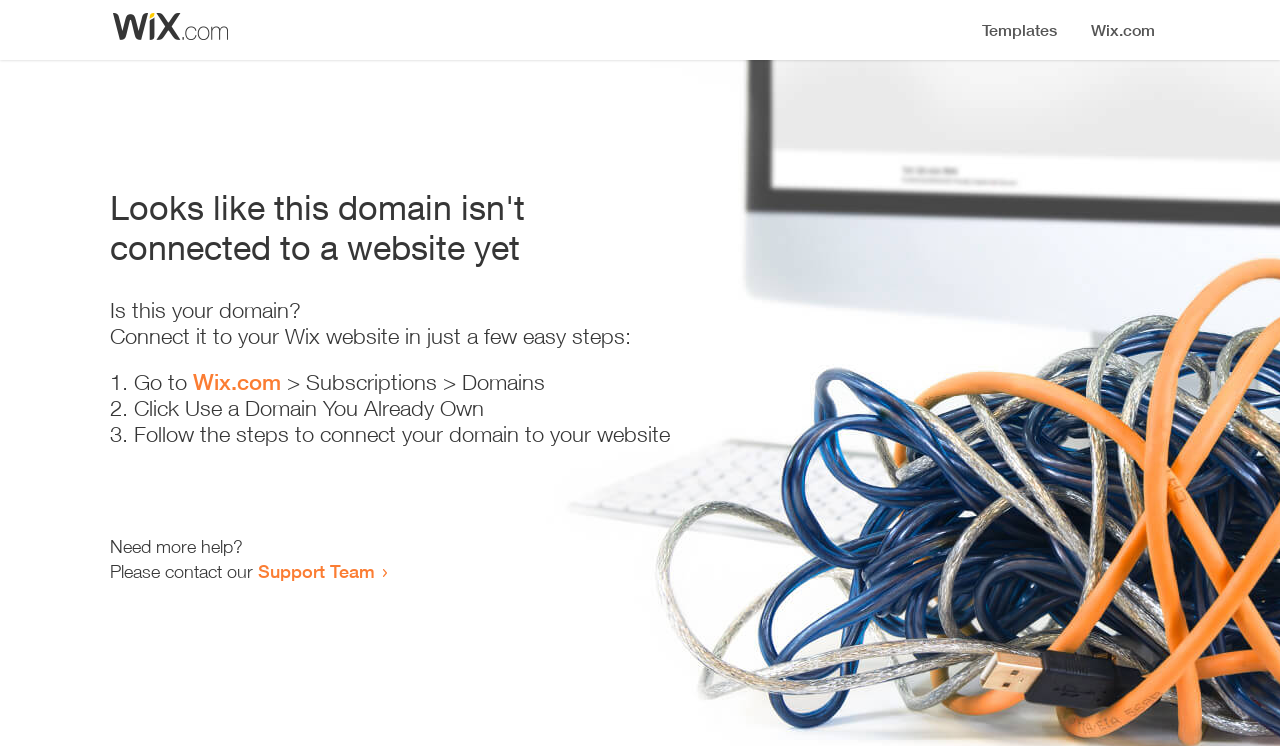Extract the bounding box coordinates for the HTML element that matches this description: "Wix.com". The coordinates should be four float numbers between 0 and 1, i.e., [left, top, right, bottom].

[0.151, 0.495, 0.22, 0.529]